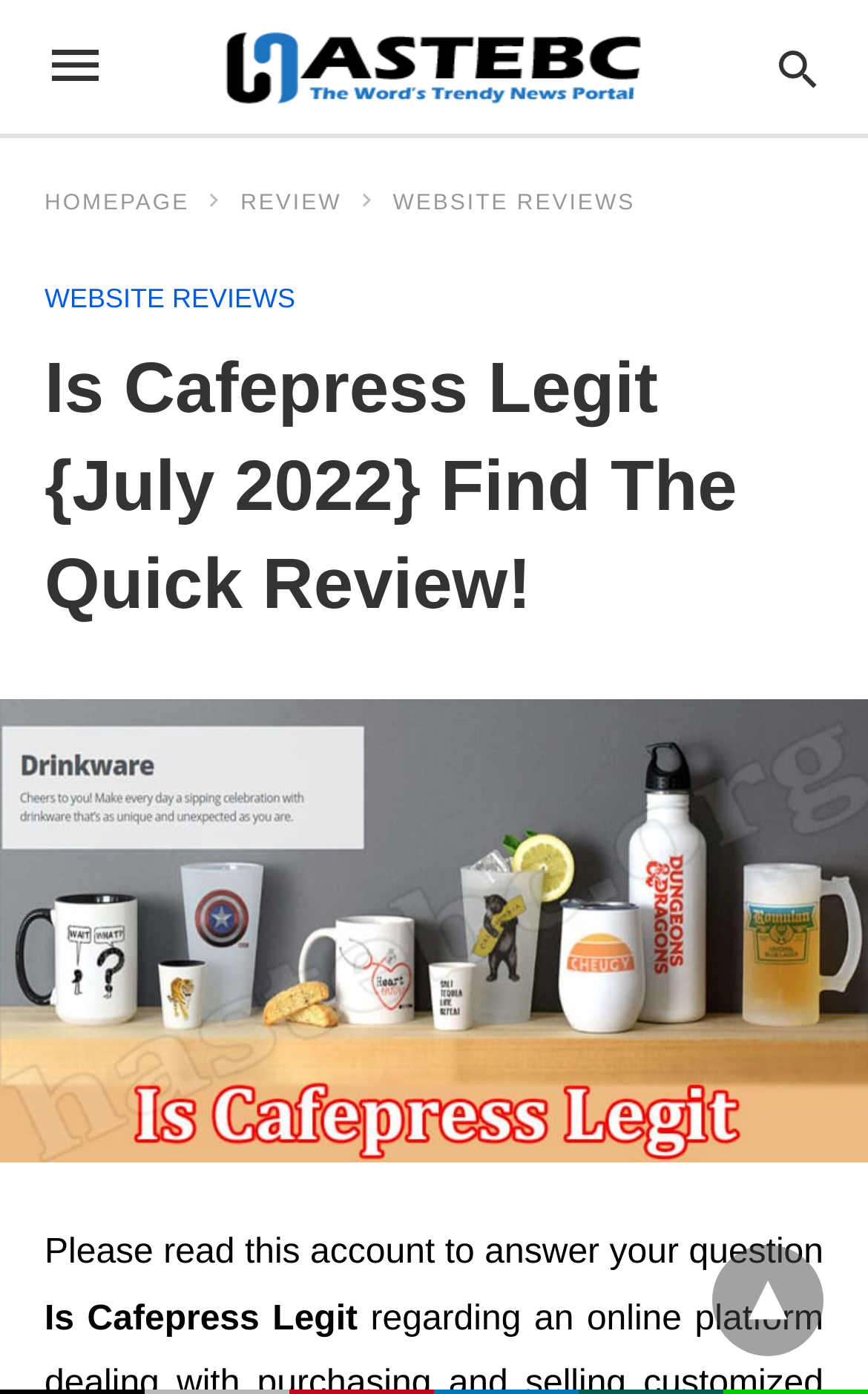What is the symbol next to the 'HOMEPAGE' and 'REVIEW' links?
Using the details shown in the screenshot, provide a comprehensive answer to the question.

The symbol '' is an icon located next to the 'HOMEPAGE' and 'REVIEW' links on the top navigation bar, likely indicating a dropdown menu or additional options.